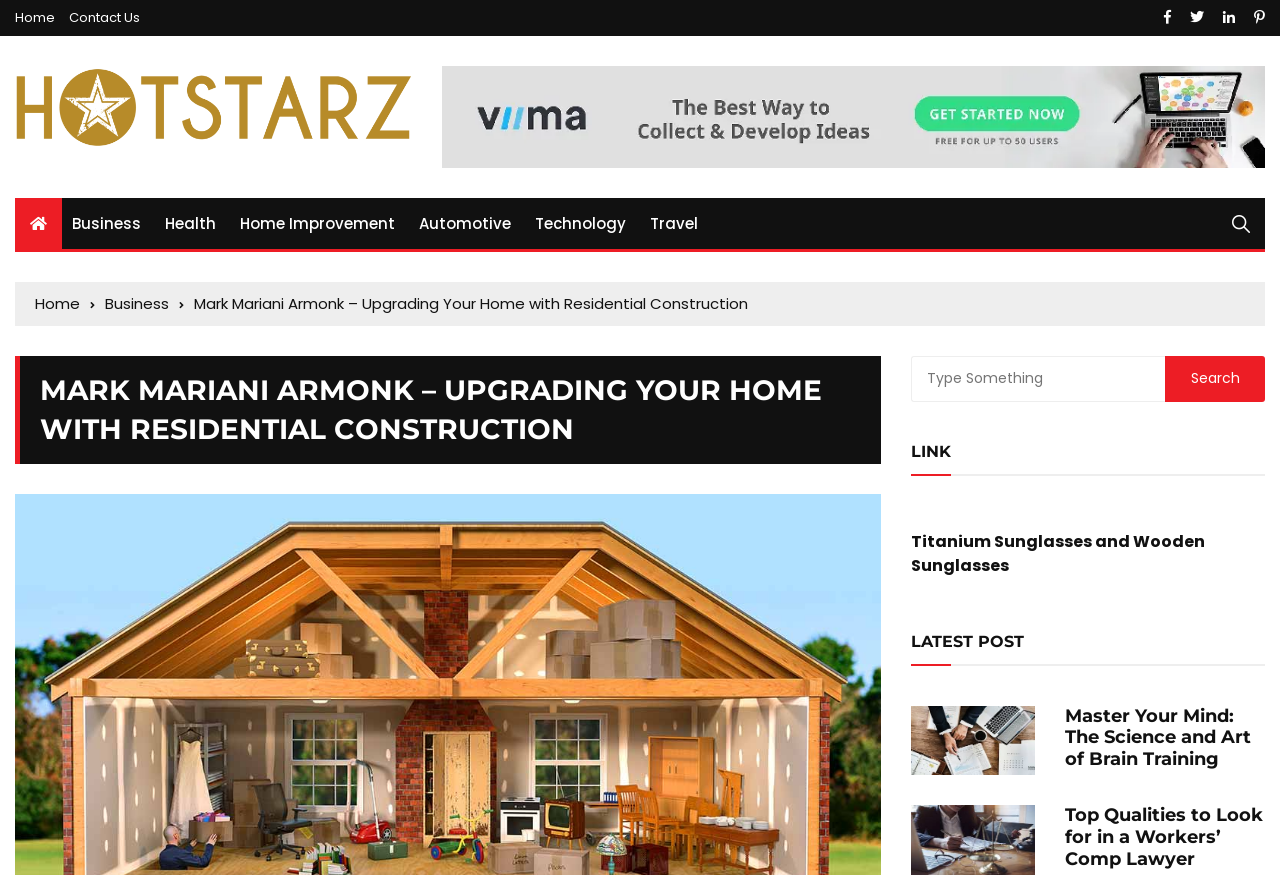Kindly respond to the following question with a single word or a brief phrase: 
How many social media links are there?

4